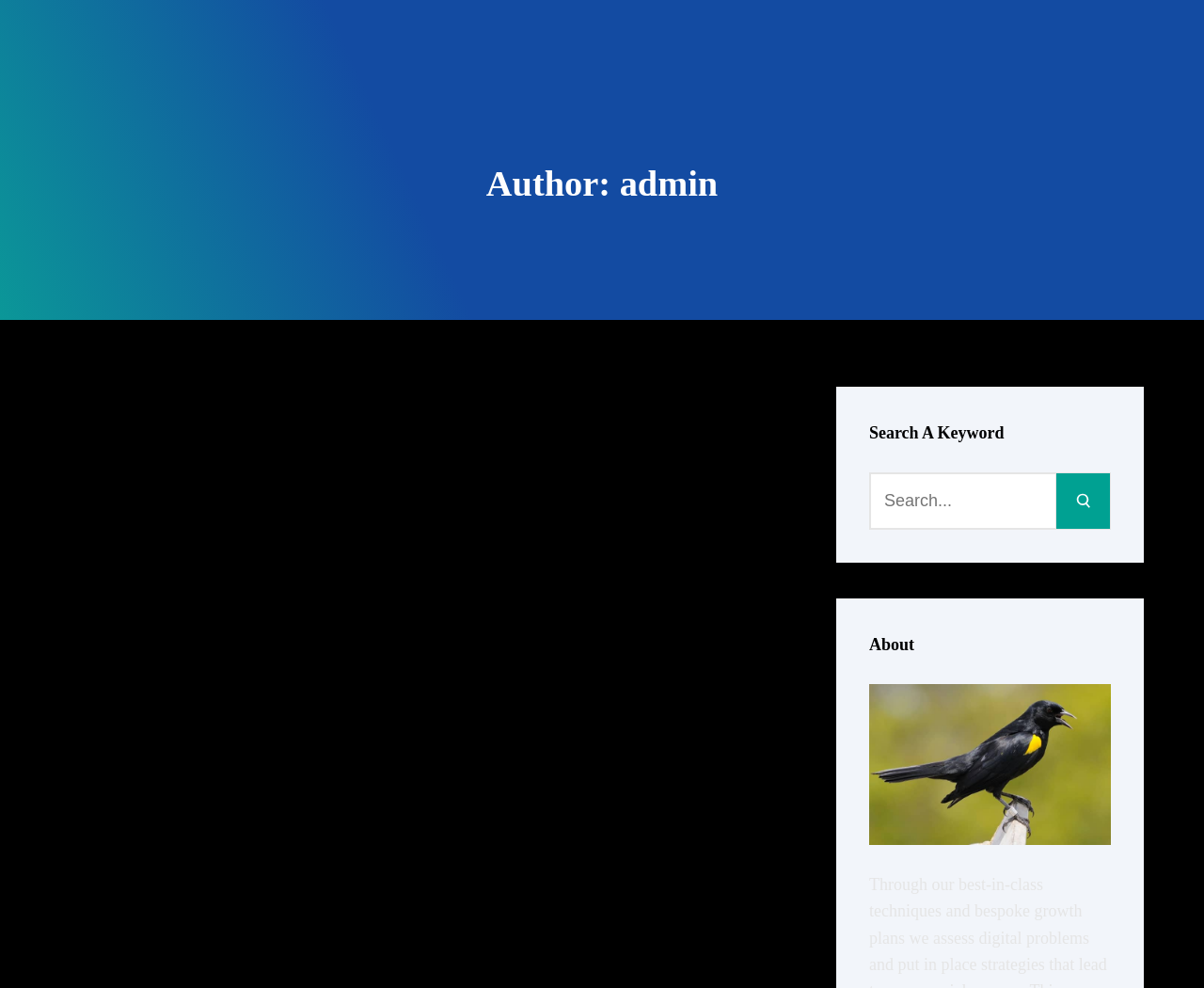From the given element description: "aria-label="Search"", find the bounding box for the UI element. Provide the coordinates as four float numbers between 0 and 1, in the order [left, top, right, bottom].

[0.877, 0.479, 0.922, 0.535]